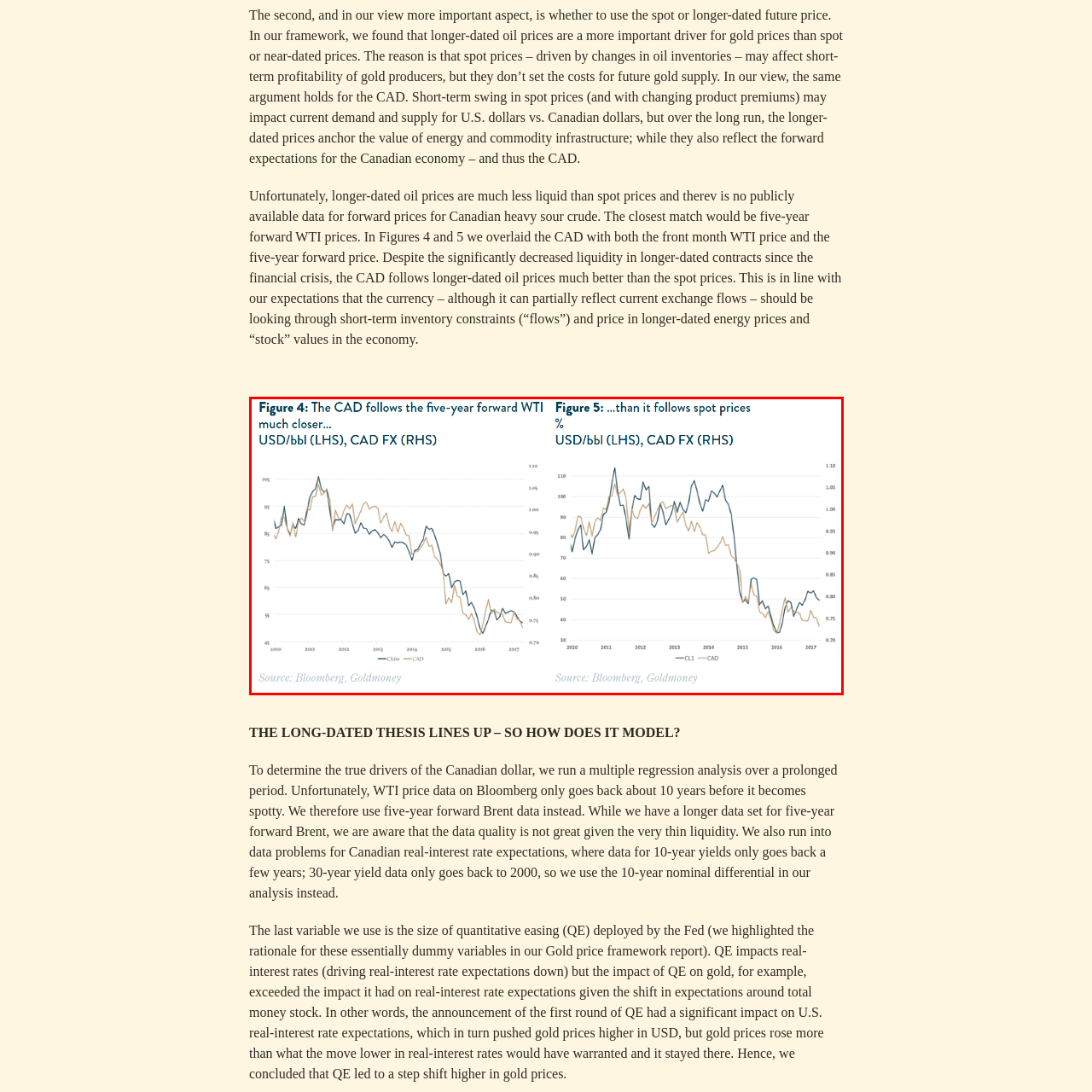What type of oil prices is Figure 5 contrasting with?
Inspect the image within the red bounding box and answer the question in detail.

Figure 5 is contrasting the CAD's correlation with spot prices, which is evident on the right side of the image, and it is compared to the five-year forward West Texas Intermediate (WTI) oil prices shown in Figure 4.